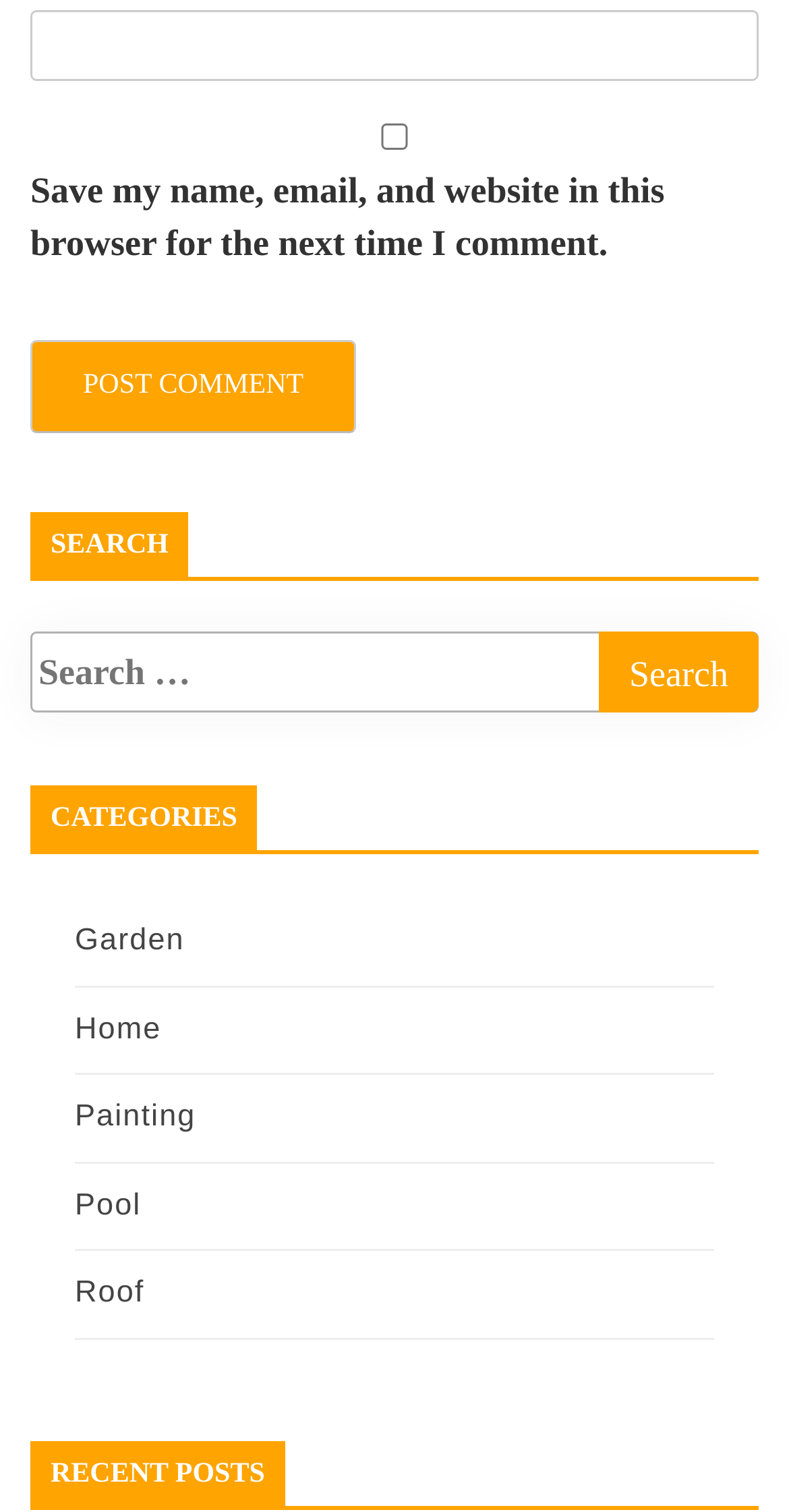Determine the bounding box coordinates of the section I need to click to execute the following instruction: "Enter website name". Provide the coordinates as four float numbers between 0 and 1, i.e., [left, top, right, bottom].

[0.038, 0.007, 0.962, 0.054]